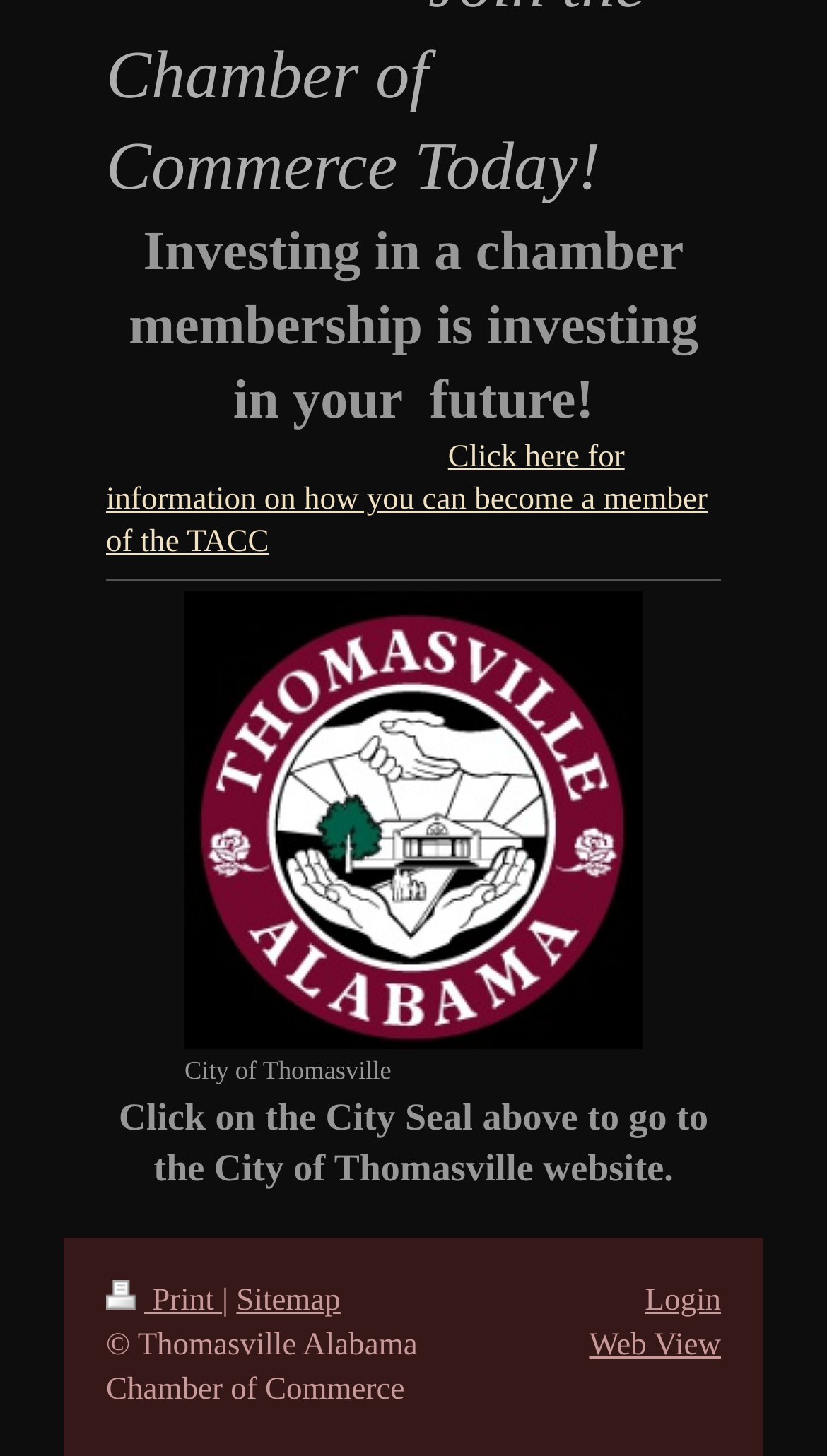What is the copyright information of the webpage?
Answer the question in a detailed and comprehensive manner.

The webpage has a copyright notice that states '© Thomasville Alabama Chamber of Commerce', indicating that the webpage is owned and operated by the Thomasville Alabama Chamber of Commerce.